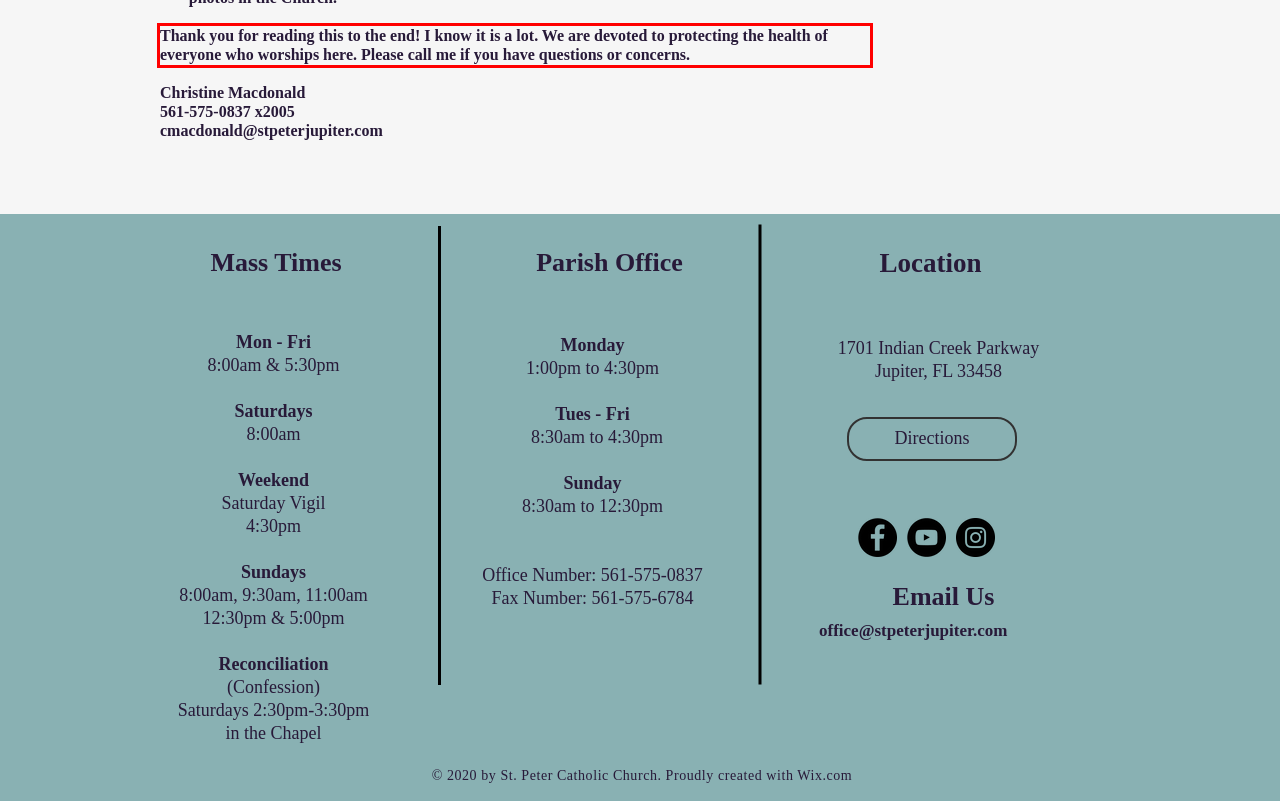Please perform OCR on the text within the red rectangle in the webpage screenshot and return the text content.

Thank you for reading this to the end! I know it is a lot. We are devoted to protecting the health of everyone who worships here. Please call me if you have questions or concerns.